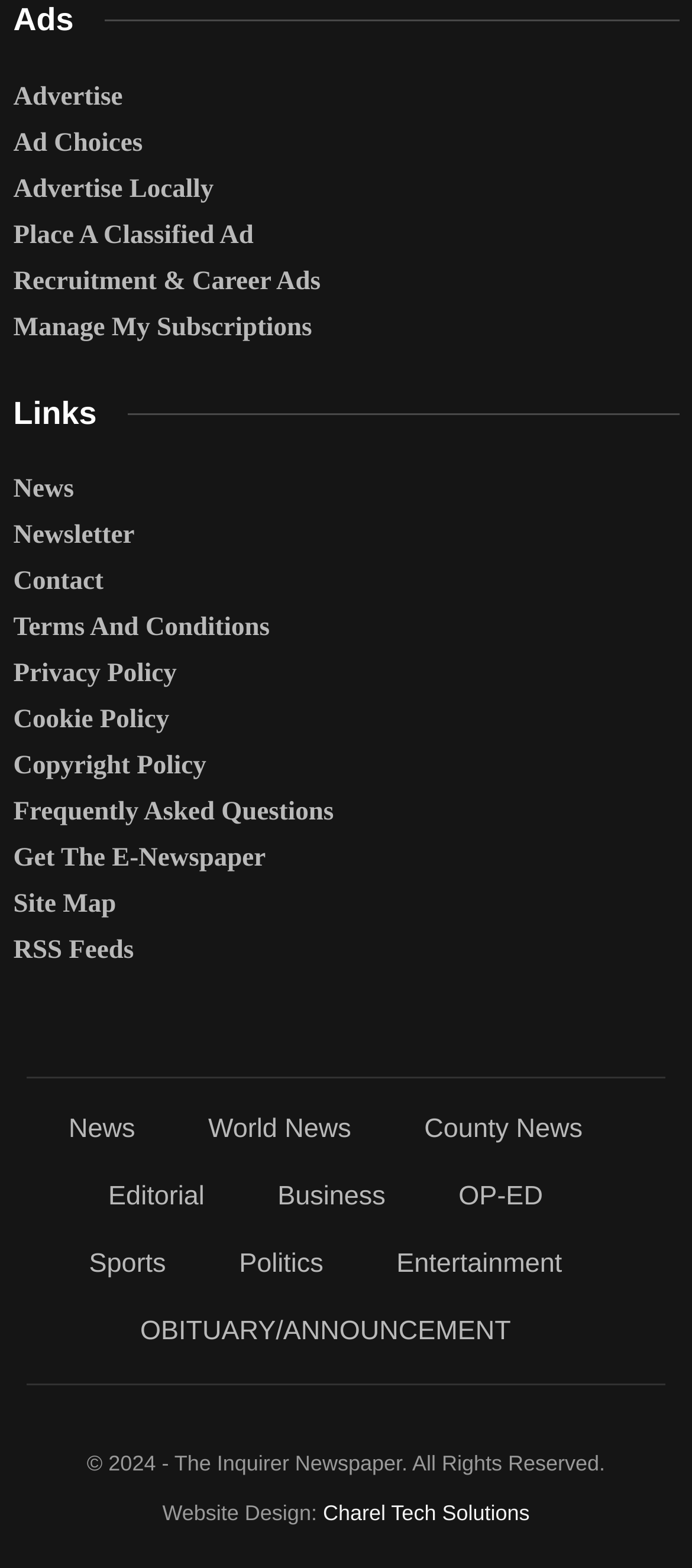Using floating point numbers between 0 and 1, provide the bounding box coordinates in the format (top-left x, top-left y, bottom-right x, bottom-right y). Locate the UI element described here: Editorial

[0.156, 0.753, 0.295, 0.773]